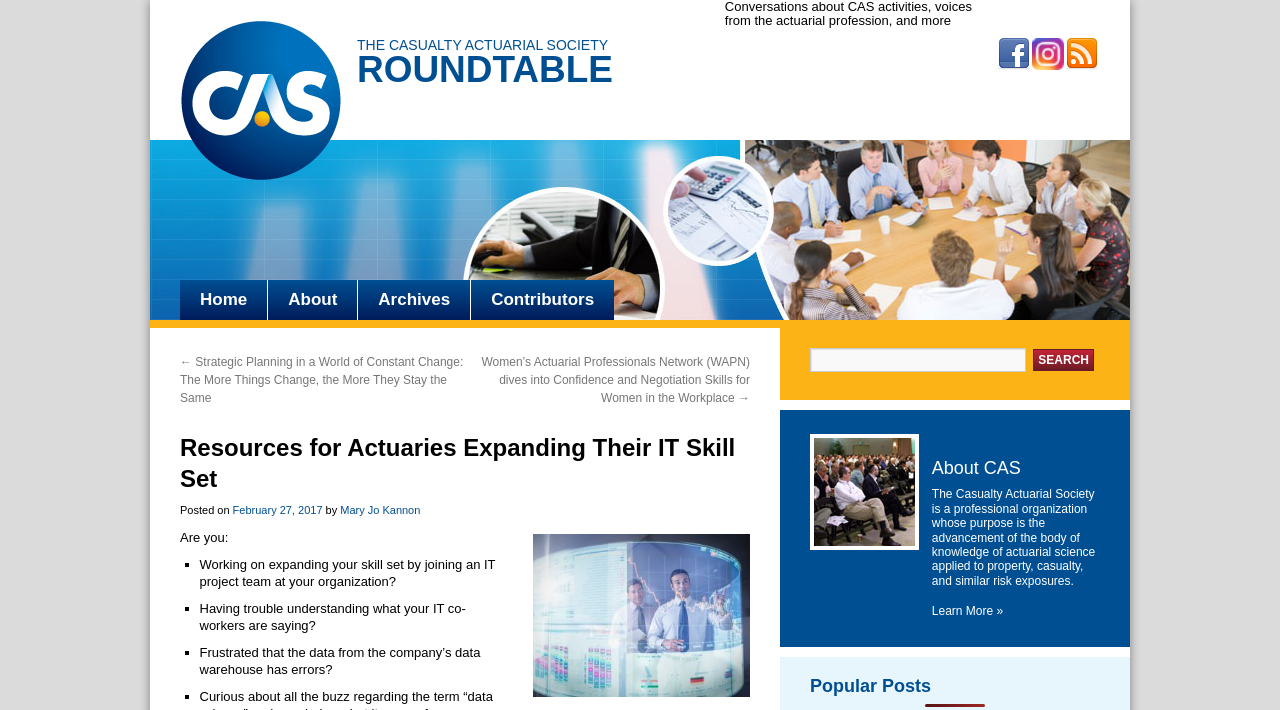Please answer the following query using a single word or phrase: 
What is the purpose of the organization?

Advancement of actuarial science